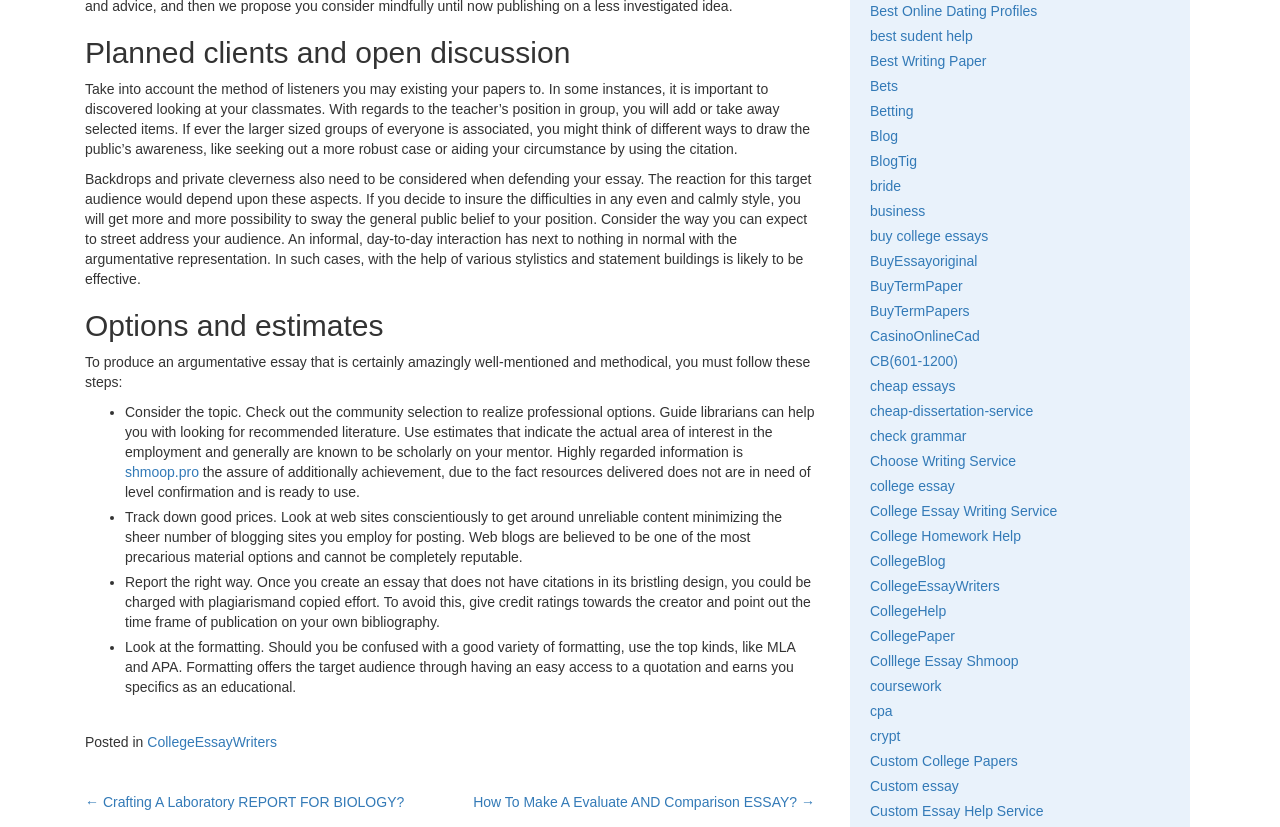Provide a brief response using a word or short phrase to this question:
What is the purpose of citing sources?

To avoid plagiarism